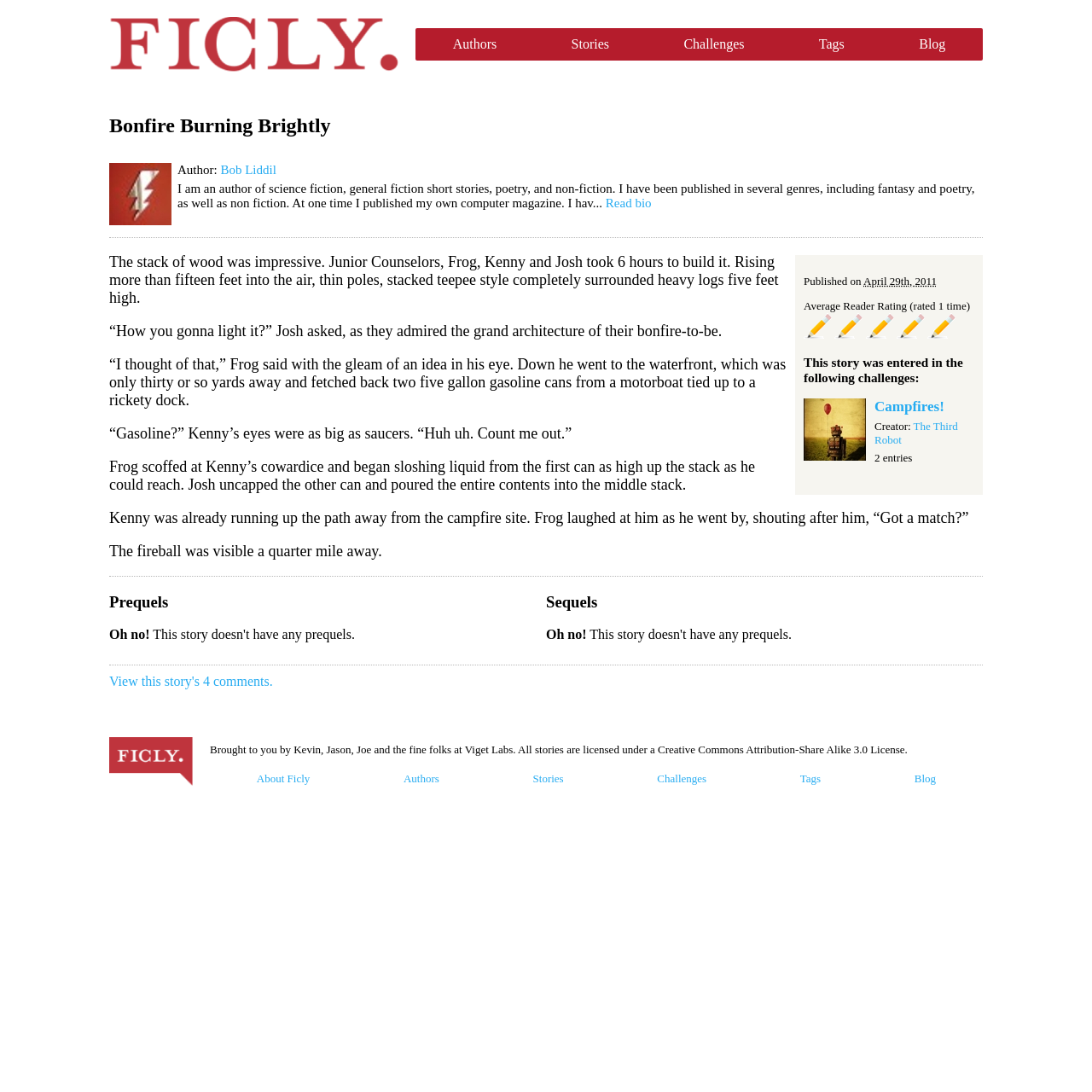Articulate a complete and detailed caption of the webpage elements.

The webpage is about a short story titled "Bonfire Burning Brightly" by author Bob Liddil. At the top, there is a heading "Ficly" which is also a link. Below it, there are several links to different sections of the website, including "Authors", "Stories", "Challenges", "Tags", and "Blog".

The main content of the webpage is an article about the short story. The title "Bonfire Burning Brightly" is displayed prominently, followed by the author's name "Bob Liddil" and a brief bio. The story is divided into several paragraphs, describing a scene where a group of junior counselors build a large bonfire and attempt to light it using gasoline.

To the right of the story, there are five small images, likely representing ratings or reviews. Below the story, there is a section titled "This story was entered in the following challenges:", which lists a challenge called "Campfires!" with a link to the challenge page.

Further down, there are headings for "Prequels" and "Sequels", but no content is displayed under these headings. There is also a link to view the story's 4 comments.

At the bottom of the page, there is a section with links to "Ficly", "About Ficly", "Authors", "Stories", "Challenges", "Tags", and "Blog", as well as a copyright notice and a statement about the licensing of the stories on the website.